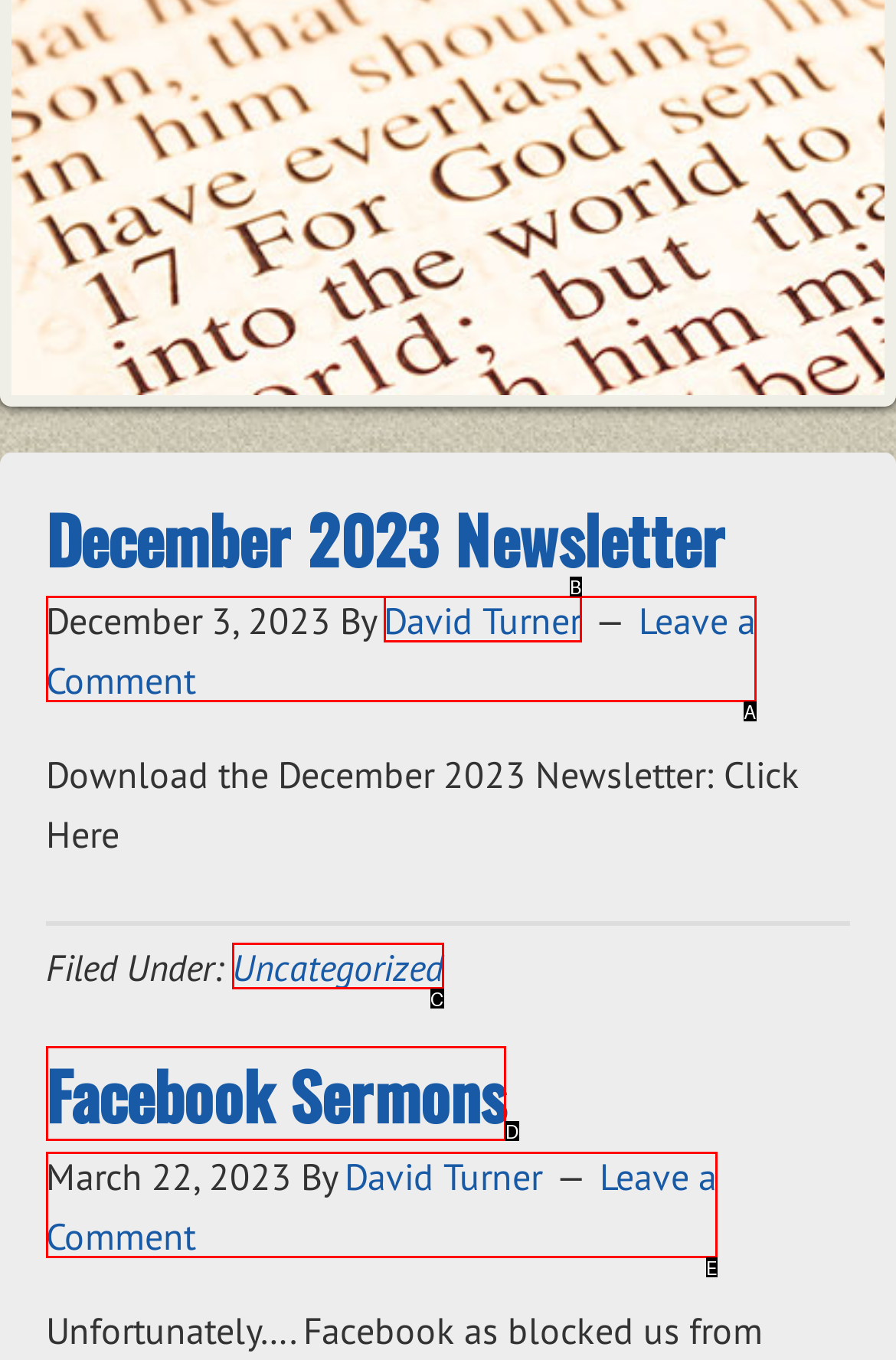Match the HTML element to the description: Uncategorized. Answer with the letter of the correct option from the provided choices.

C